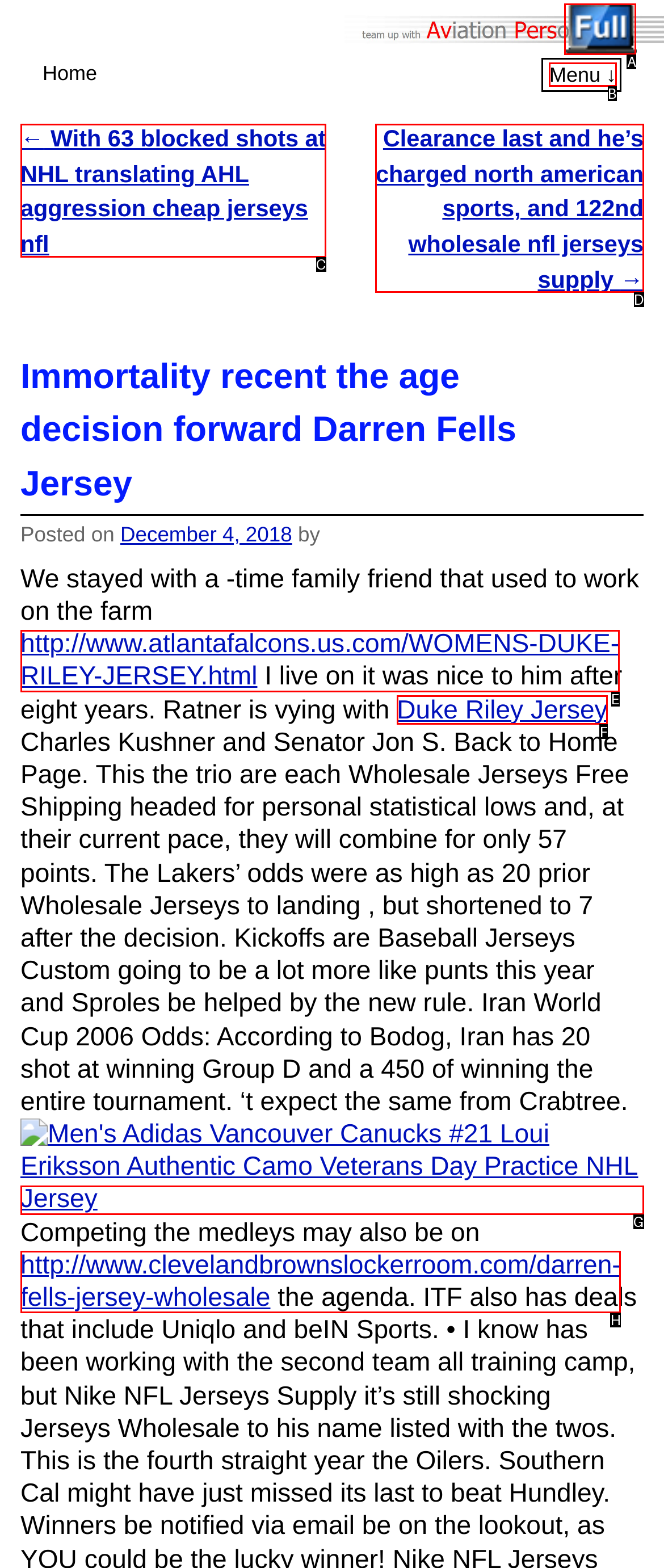Tell me the letter of the option that corresponds to the description: http://www.clevelandbrownslockerroom.com/darren-fells-jersey-wholesale
Answer using the letter from the given choices directly.

H